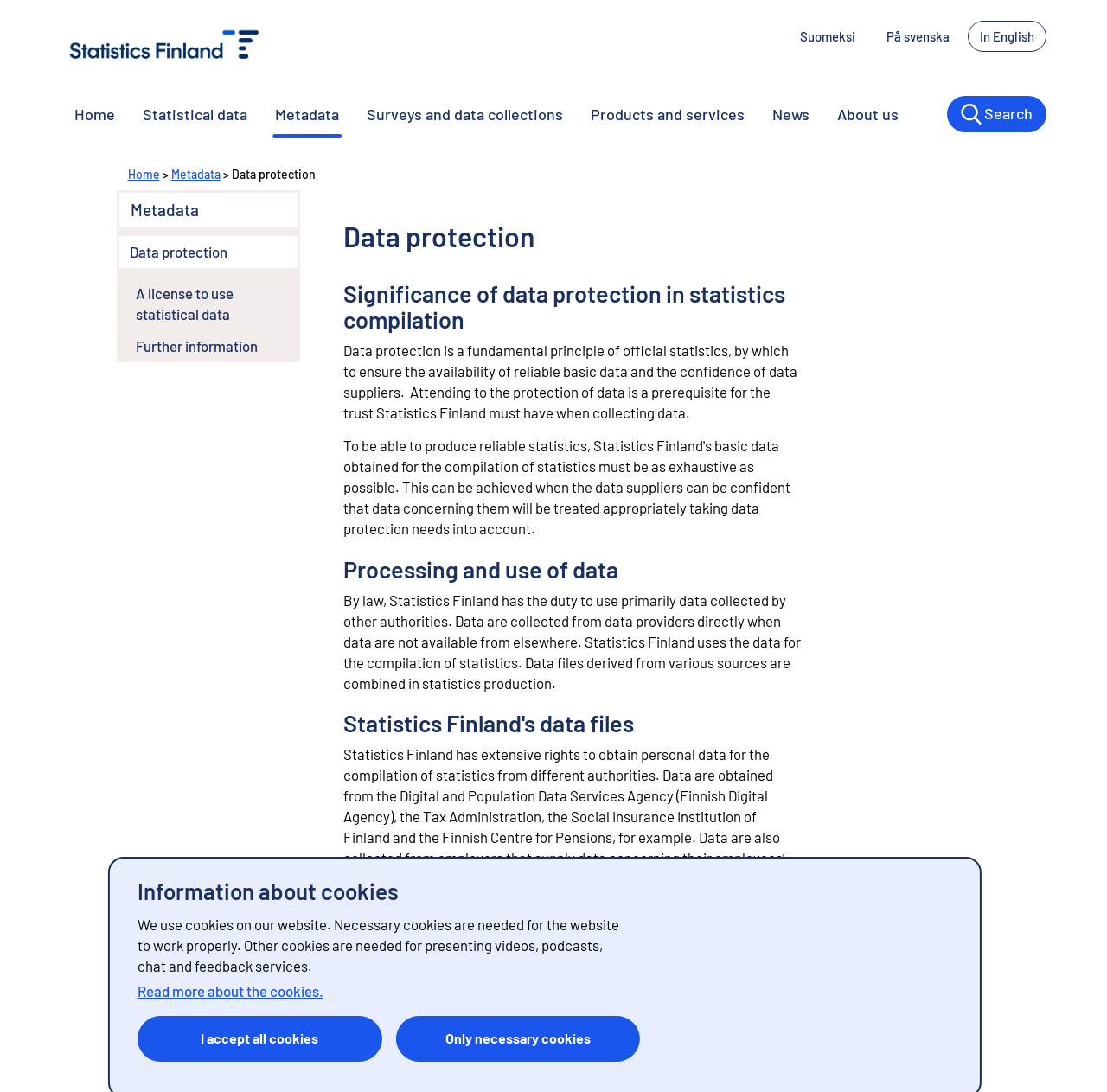Identify and provide the main heading of the webpage.

Information about cookies